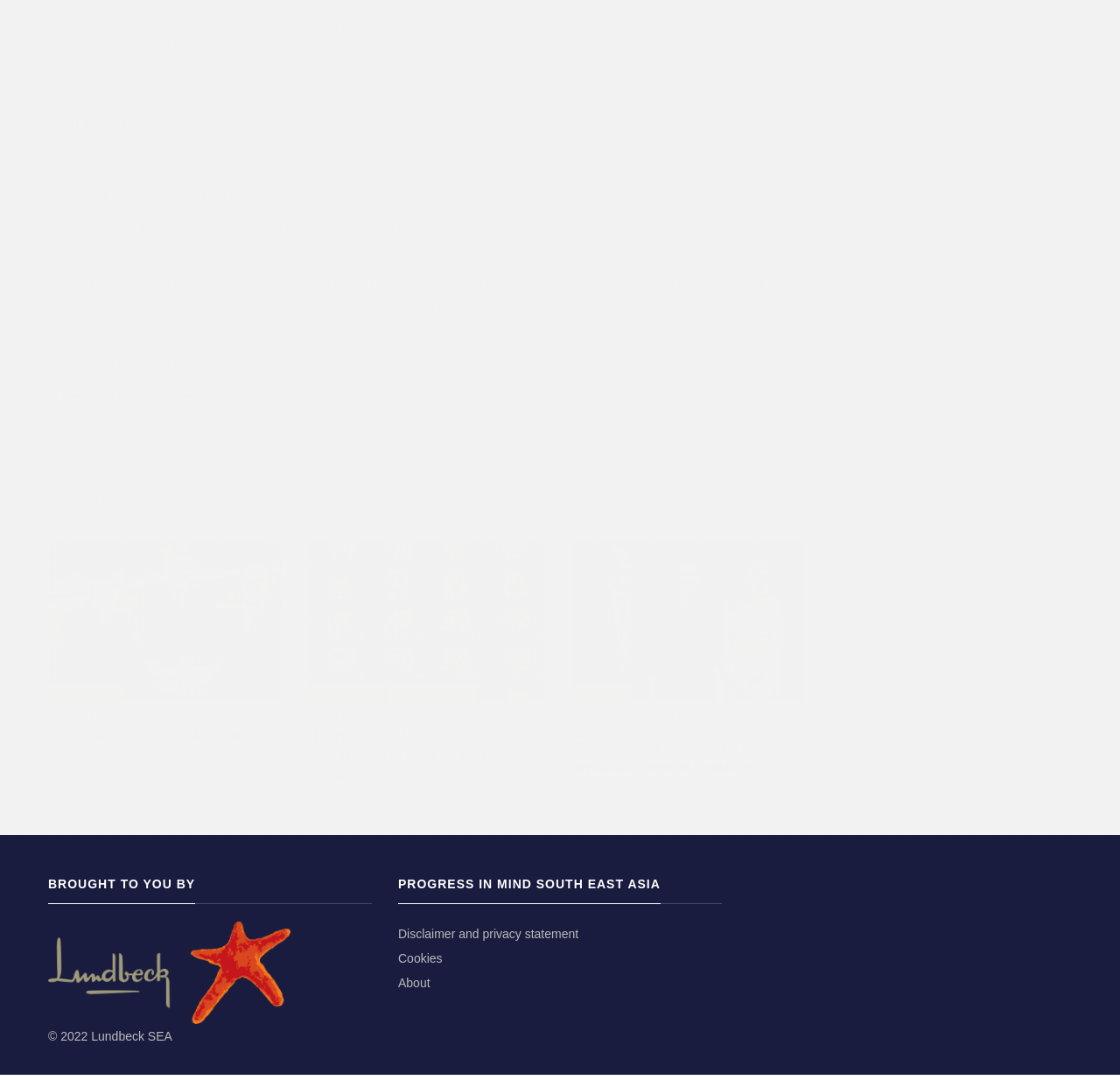Please specify the bounding box coordinates of the region to click in order to perform the following instruction: "Visit the 'Lundbeck' website".

[0.043, 0.898, 0.26, 0.911]